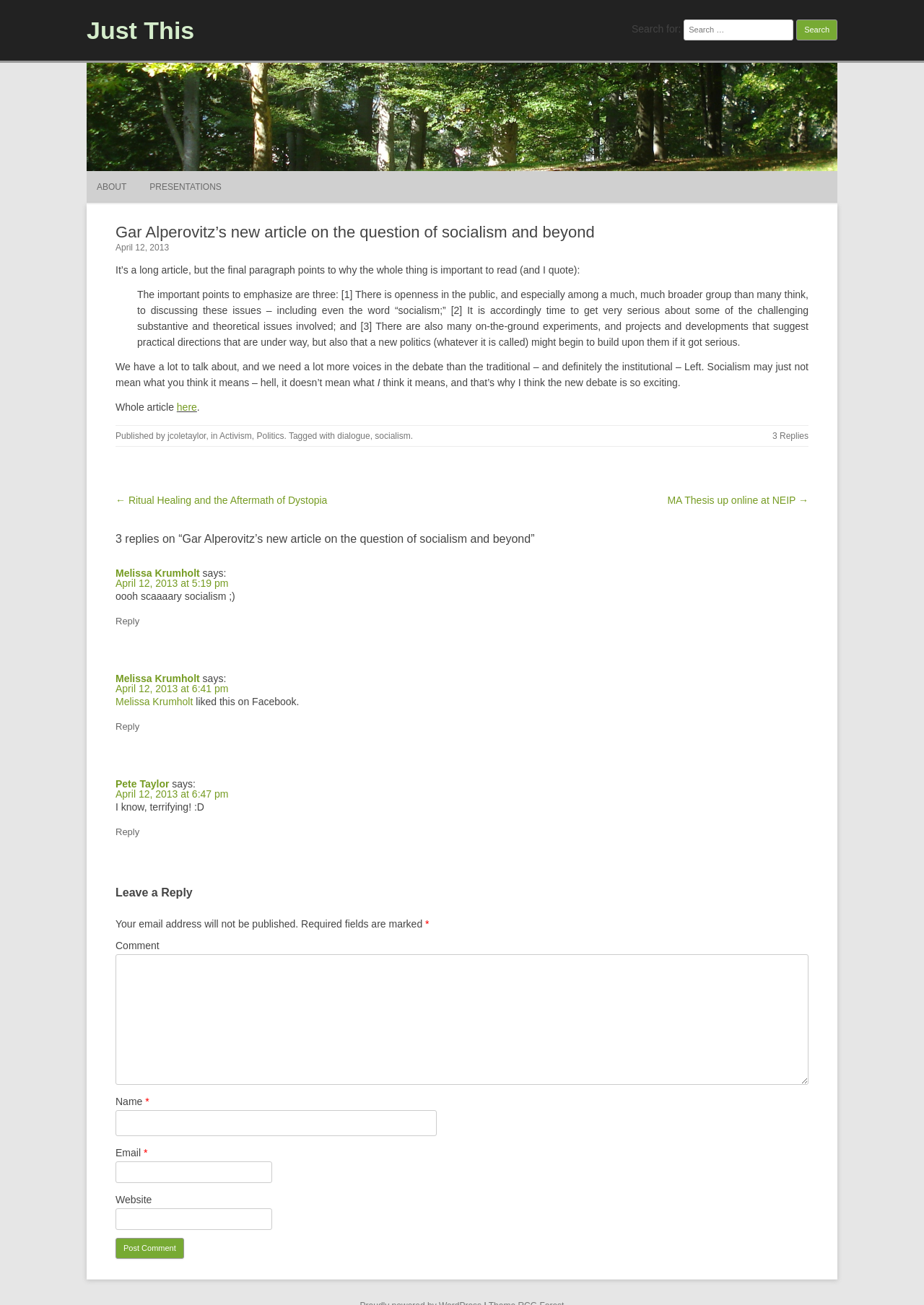What is the purpose of the textbox at the bottom of the webpage? Analyze the screenshot and reply with just one word or a short phrase.

To enter a comment